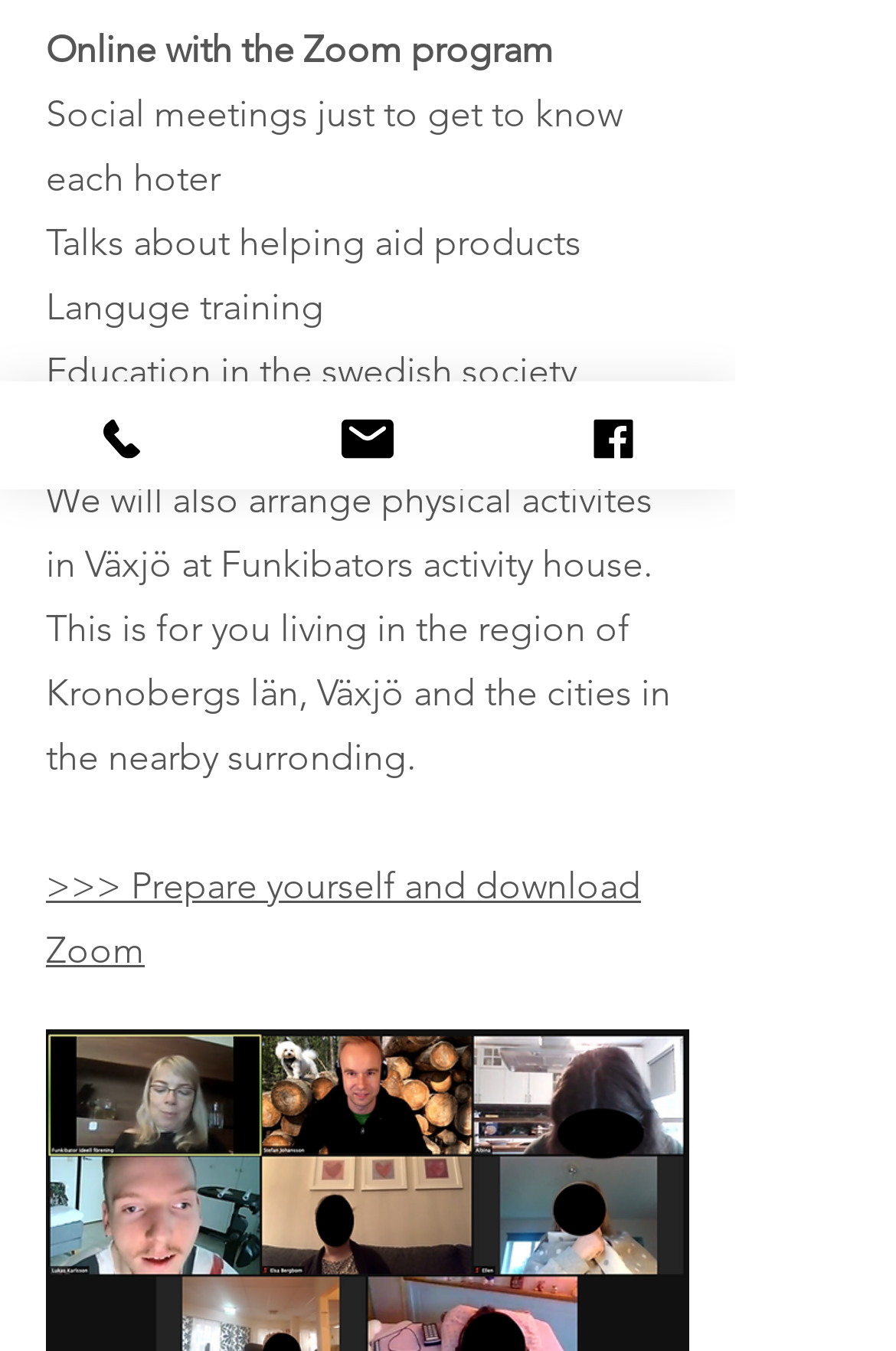For the given element description Telefon, determine the bounding box coordinates of the UI element. The coordinates should follow the format (top-left x, top-left y, bottom-right x, bottom-right y) and be within the range of 0 to 1.

[0.0, 0.282, 0.274, 0.362]